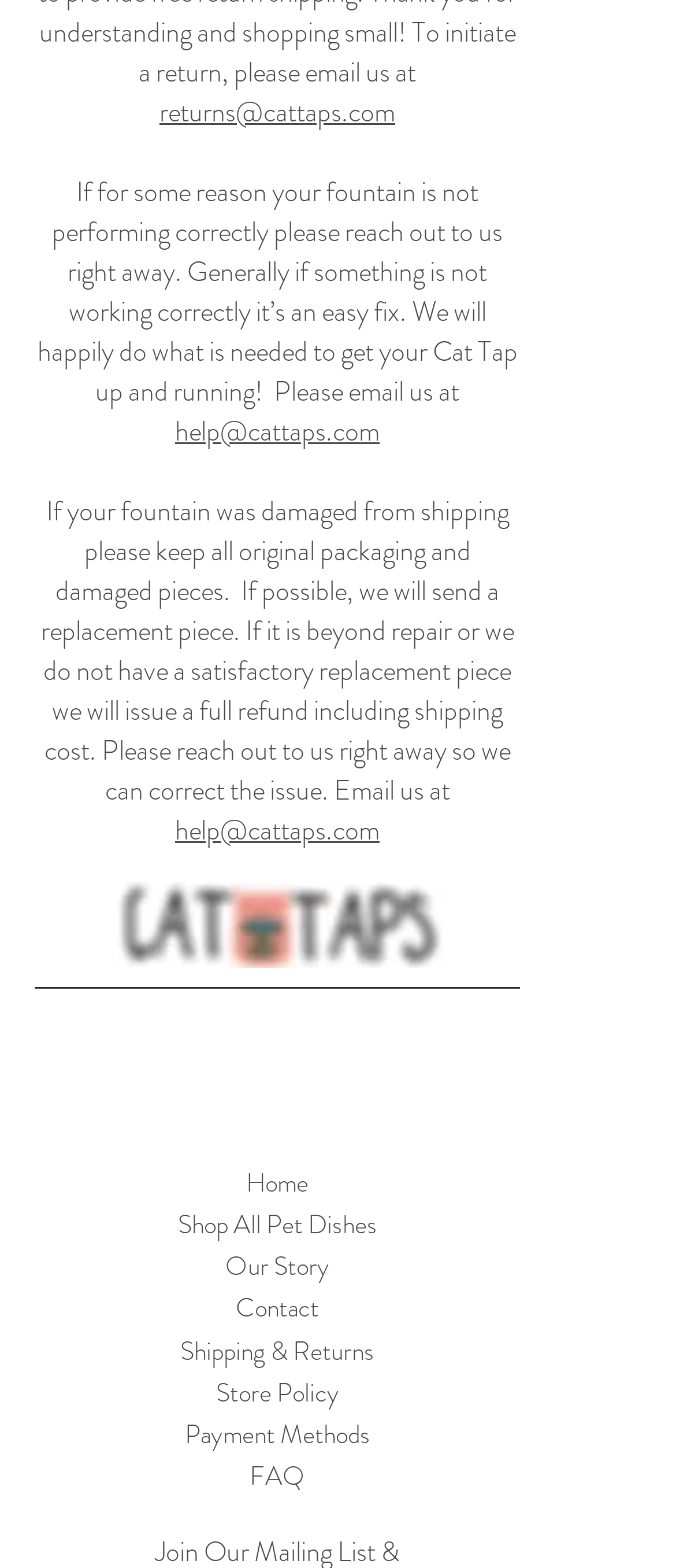What is the purpose of the webpage?
Provide a concise answer using a single word or phrase based on the image.

Pet dishes and fountains